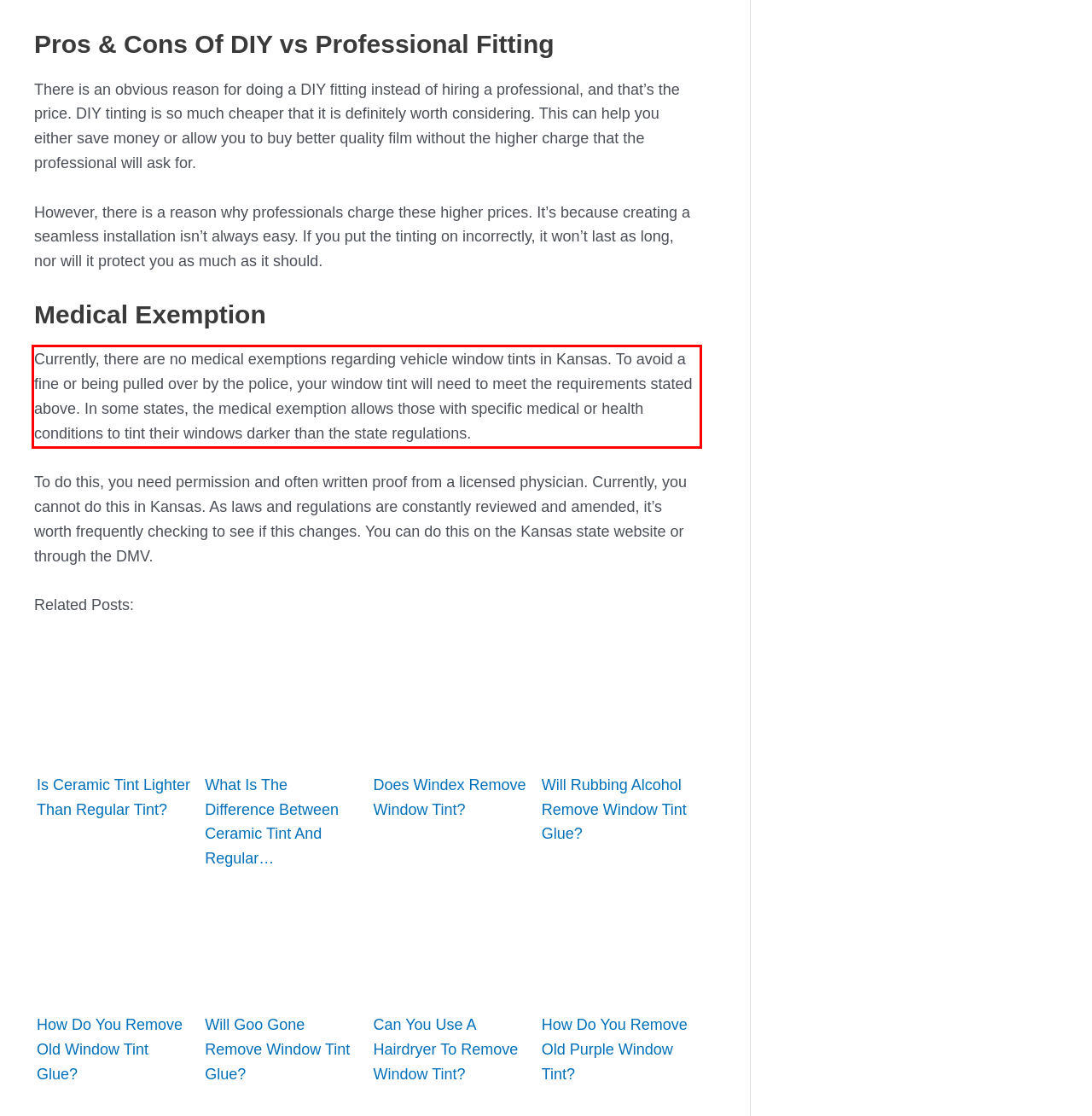Using the provided screenshot, read and generate the text content within the red-bordered area.

Currently, there are no medical exemptions regarding vehicle window tints in Kansas. To avoid a fine or being pulled over by the police, your window tint will need to meet the requirements stated above. In some states, the medical exemption allows those with specific medical or health conditions to tint their windows darker than the state regulations.